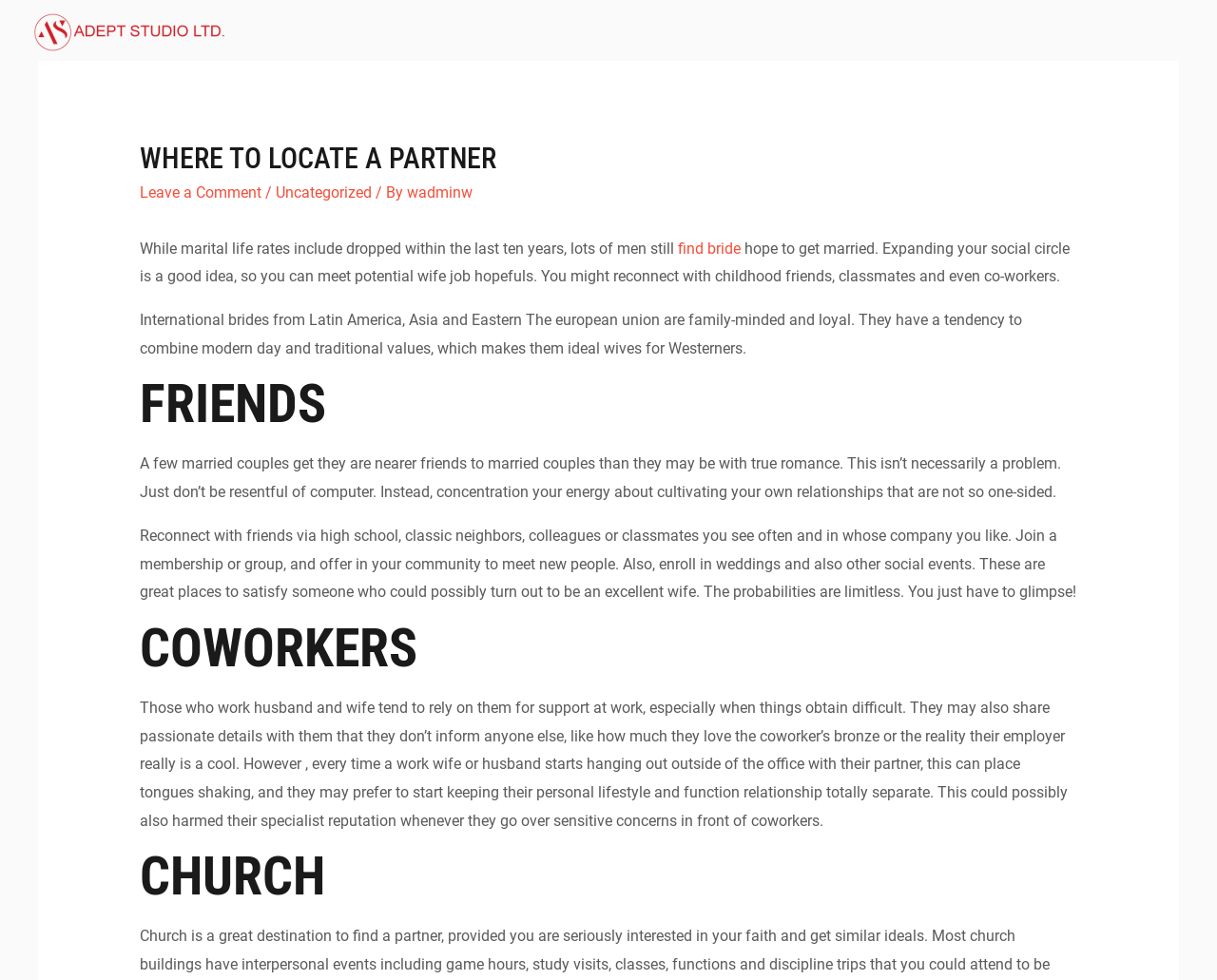Identify and provide the main heading of the webpage.

WHERE TO LOCATE A PARTNER